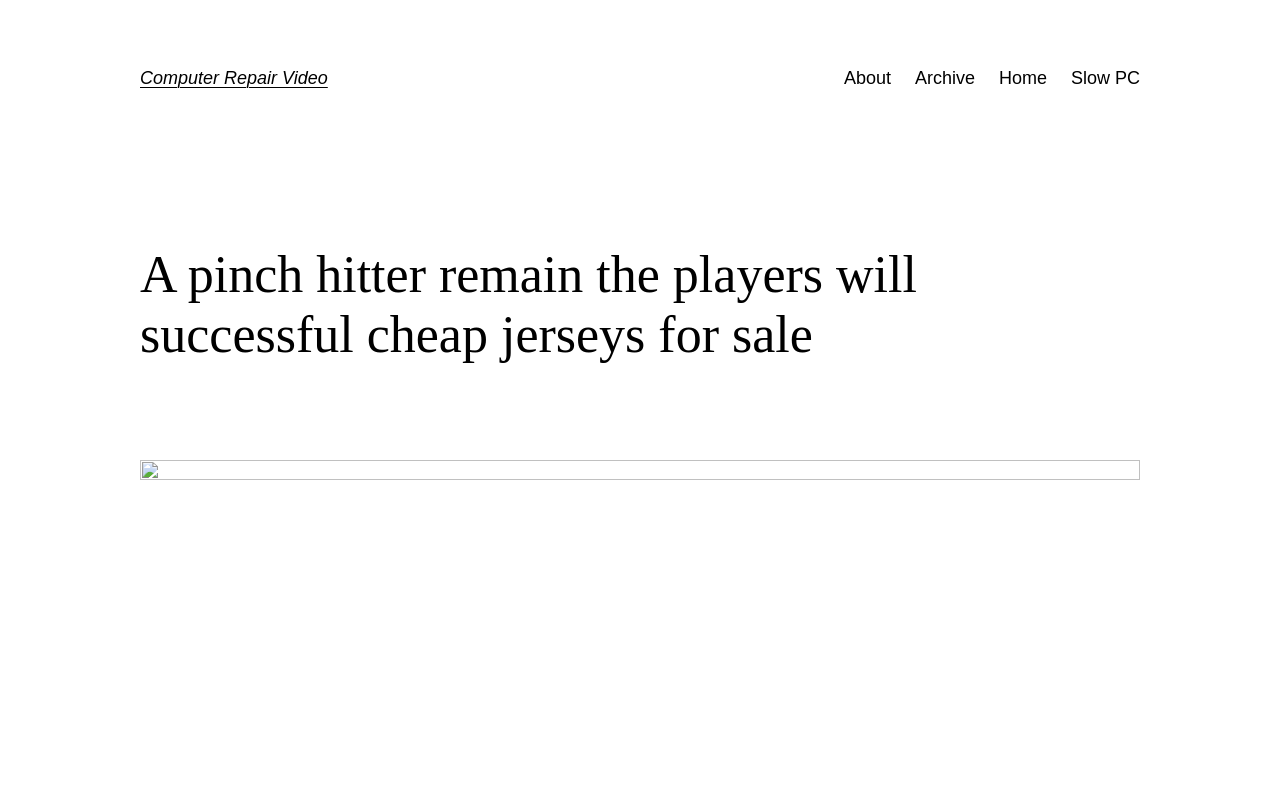Respond with a single word or phrase to the following question:
What is the last link on the top navigation bar?

Slow PC